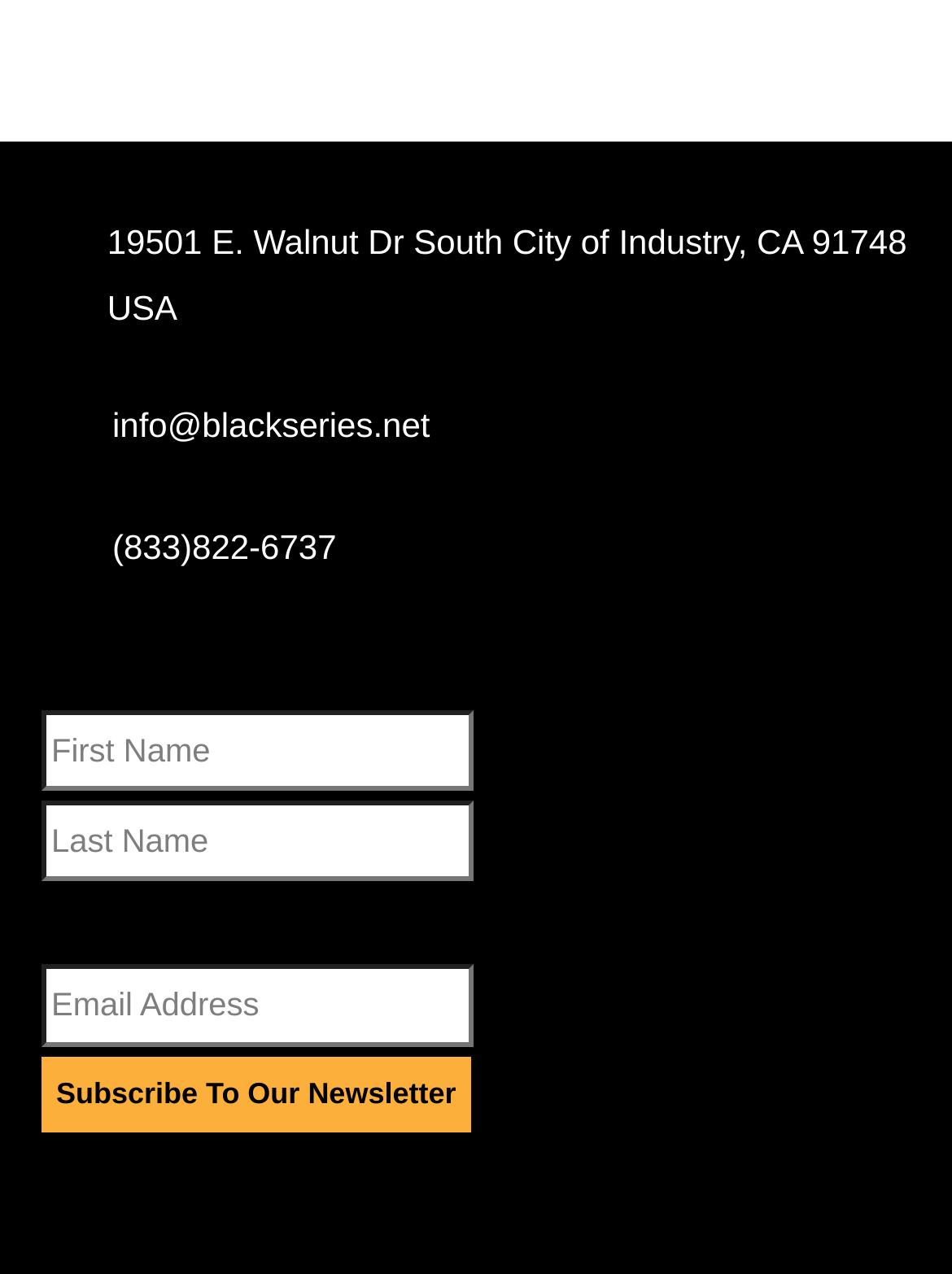How many social media links are present at the bottom of the page?
Please respond to the question with a detailed and thorough explanation.

I counted the number of links at the bottom of the page, which are Facebook, Twitter, Youtube, Instagram, and Pinterest, and found that there are 5 social media links.